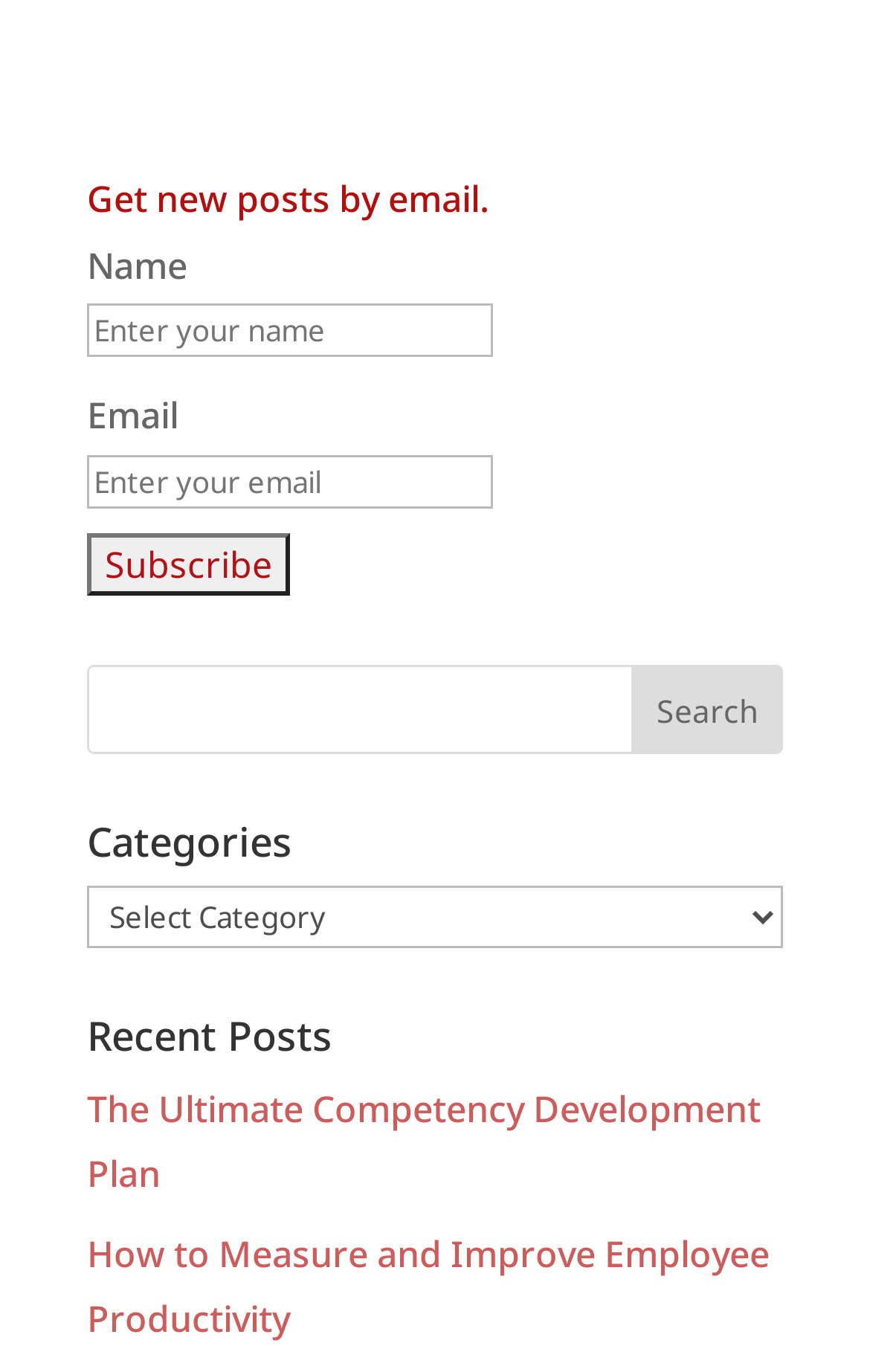What is the purpose of the textbox with 'Name' label?
Please provide a single word or phrase as your answer based on the screenshot.

To input name